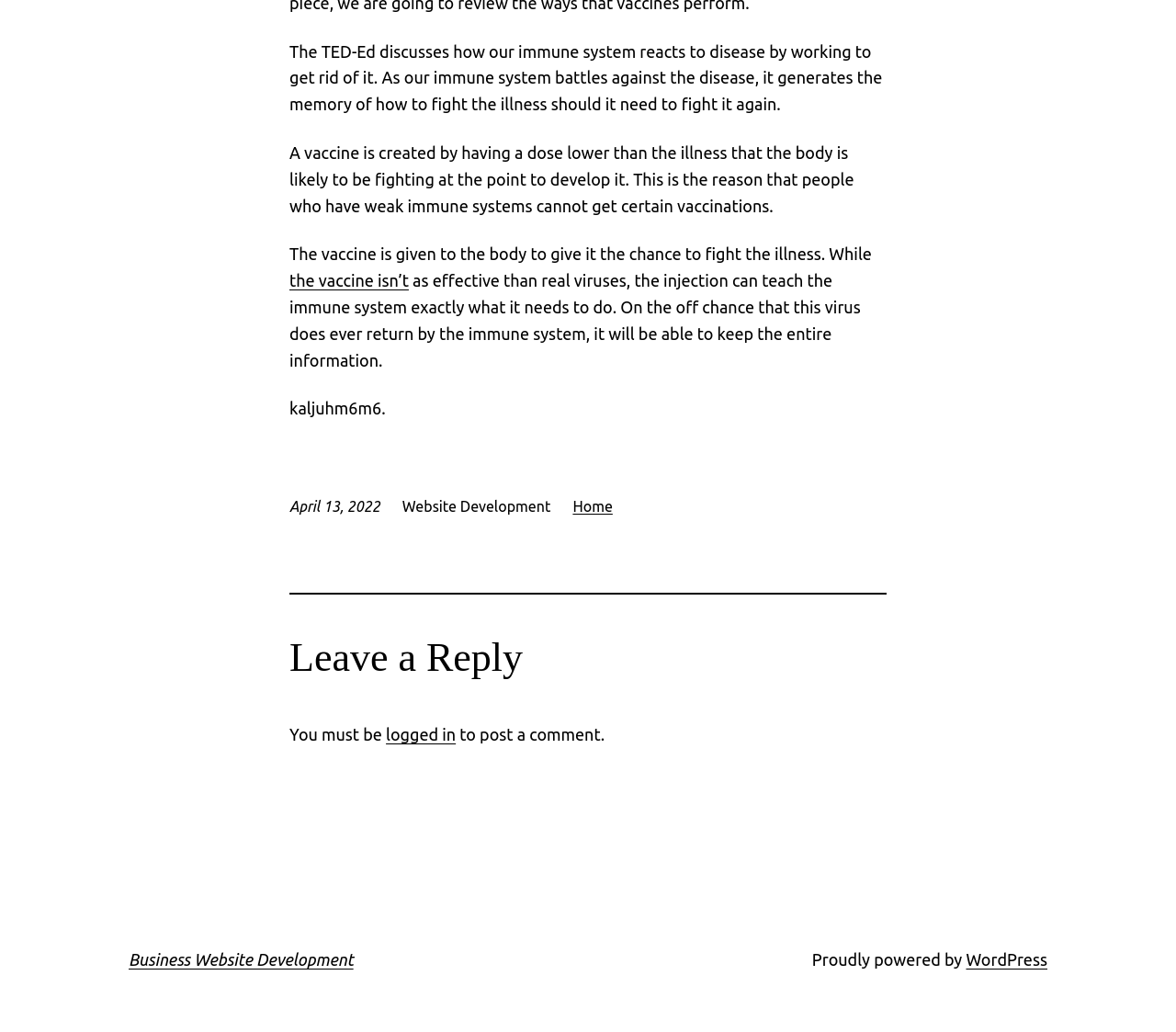Using the description: "logged in", identify the bounding box of the corresponding UI element in the screenshot.

[0.328, 0.703, 0.388, 0.721]